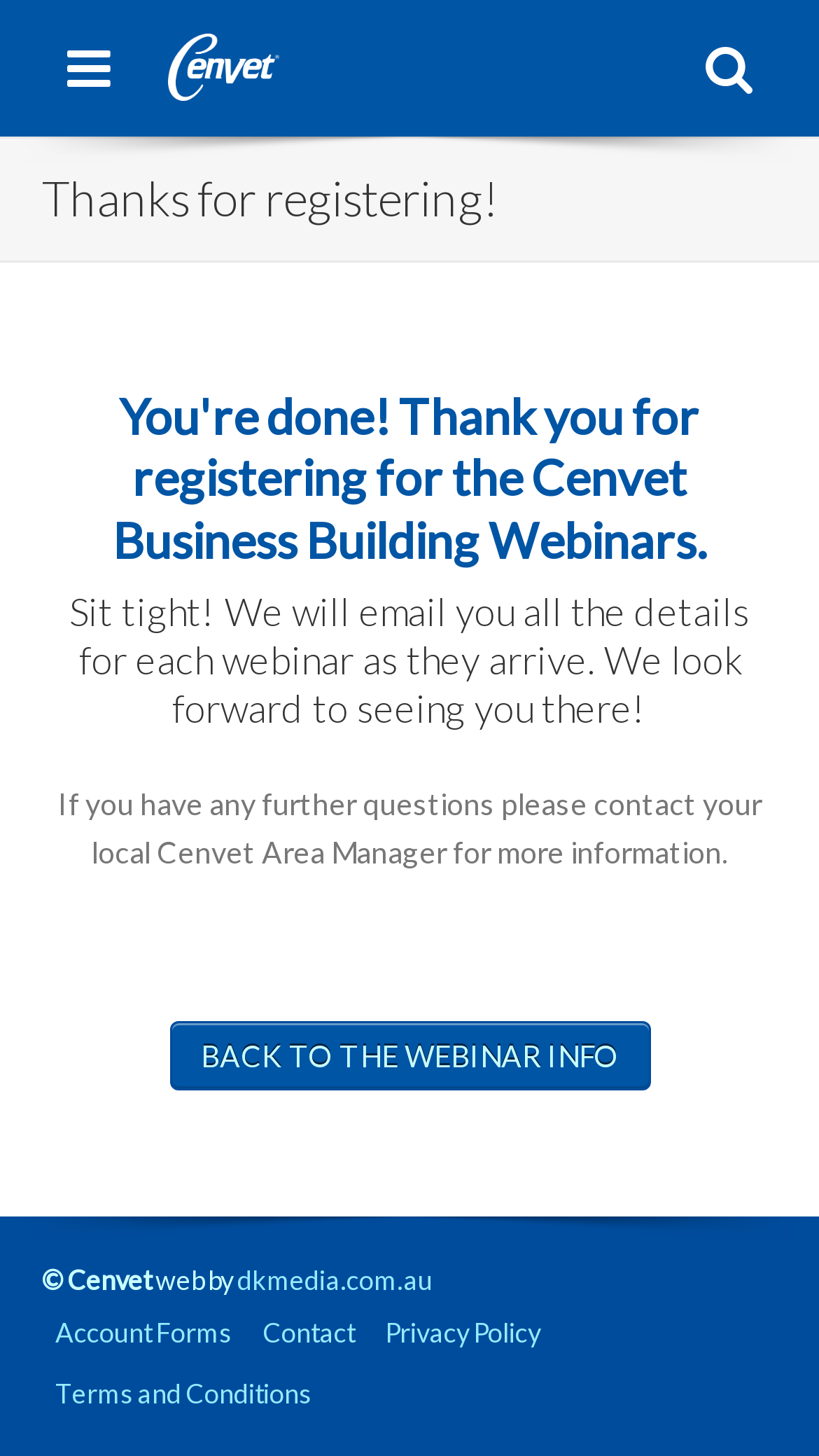Determine the bounding box coordinates of the area to click in order to meet this instruction: "view terms and conditions".

[0.067, 0.94, 0.38, 0.978]